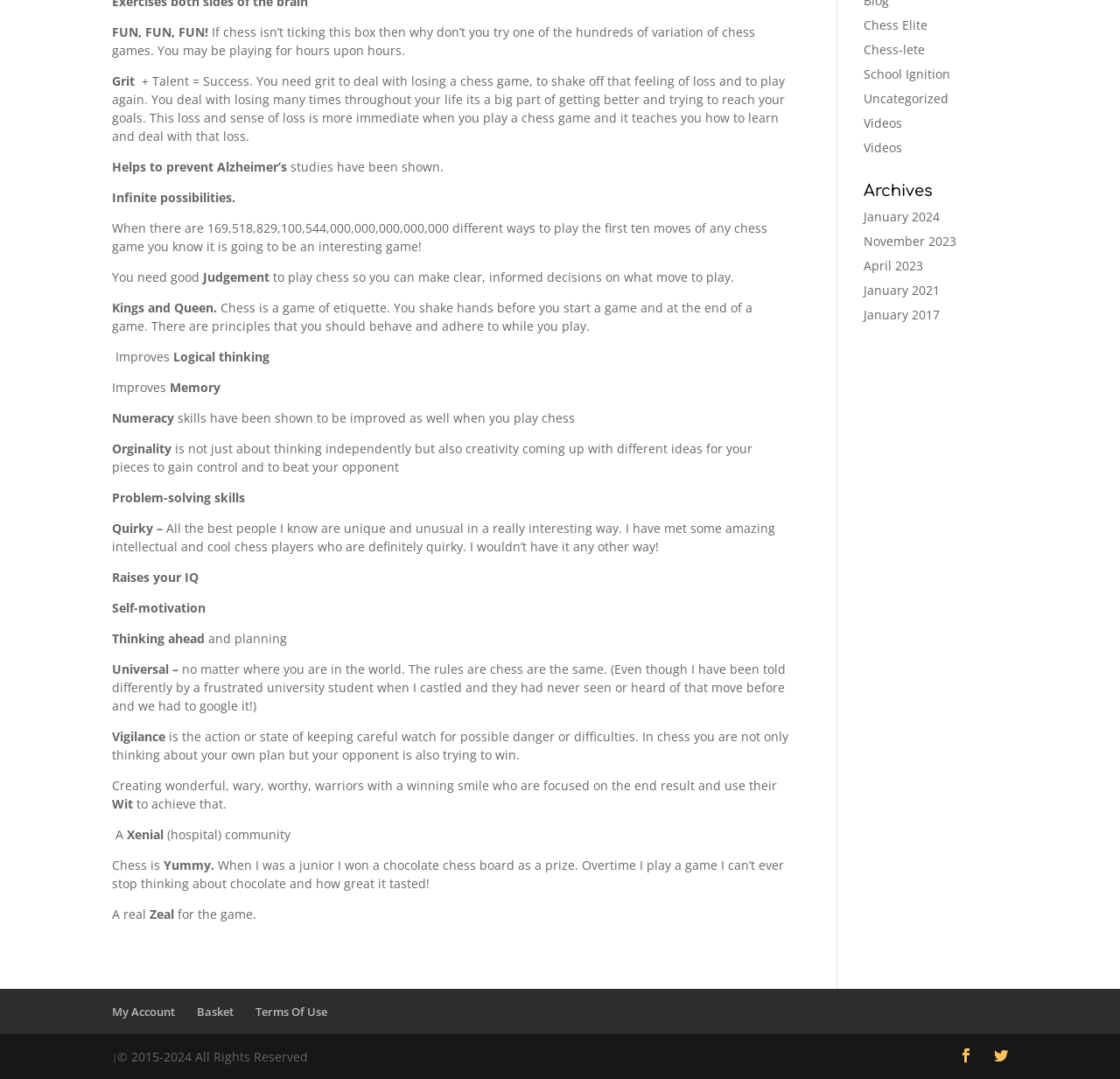Predict the bounding box of the UI element that fits this description: "Terms Of Use".

[0.228, 0.931, 0.292, 0.945]